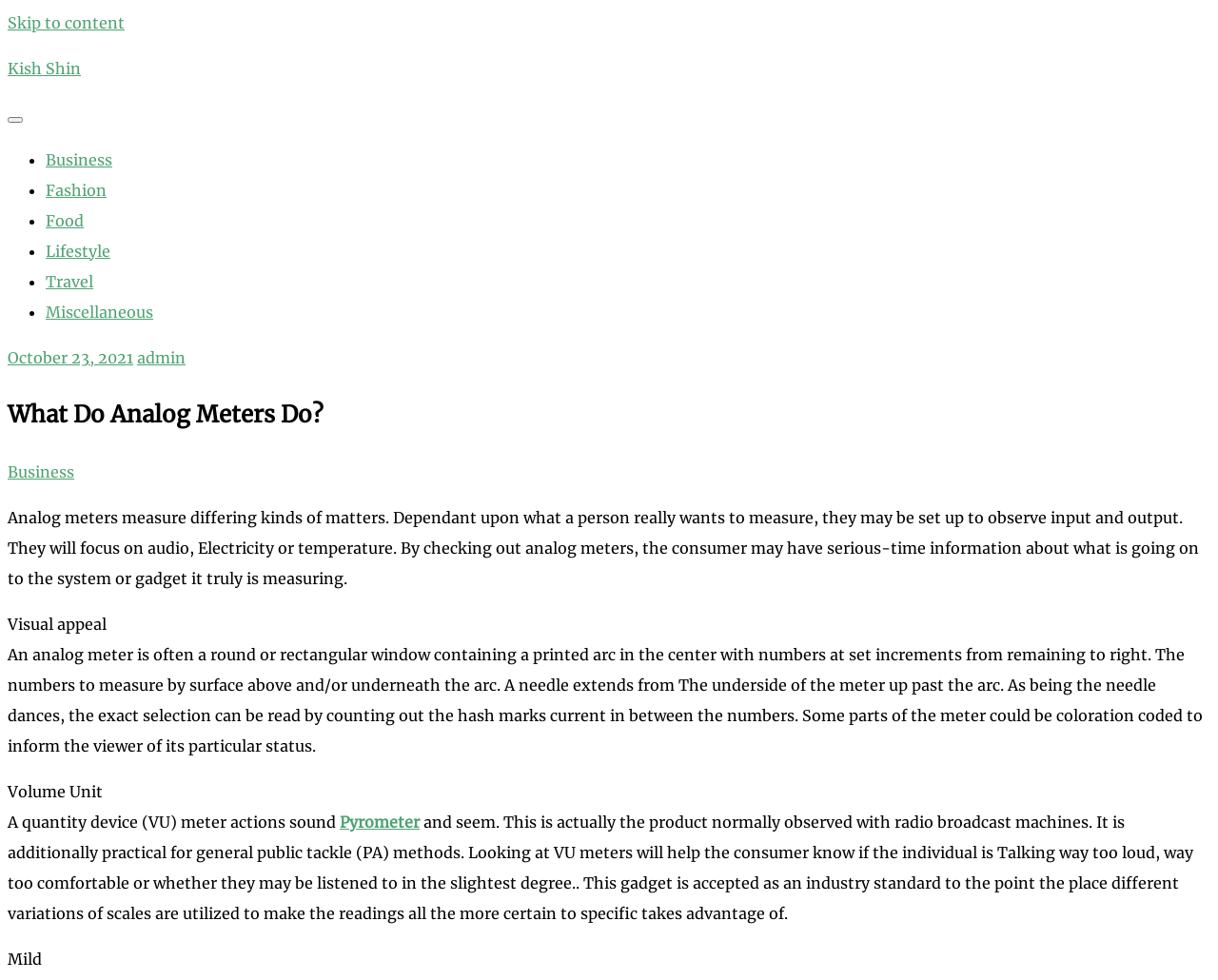Identify the bounding box coordinates of the element that should be clicked to fulfill this task: "Read the article about 'What Do Analog Meters Do?'". The coordinates should be provided as four float numbers between 0 and 1, i.e., [left, top, right, bottom].

[0.055, 0.246, 0.664, 0.298]